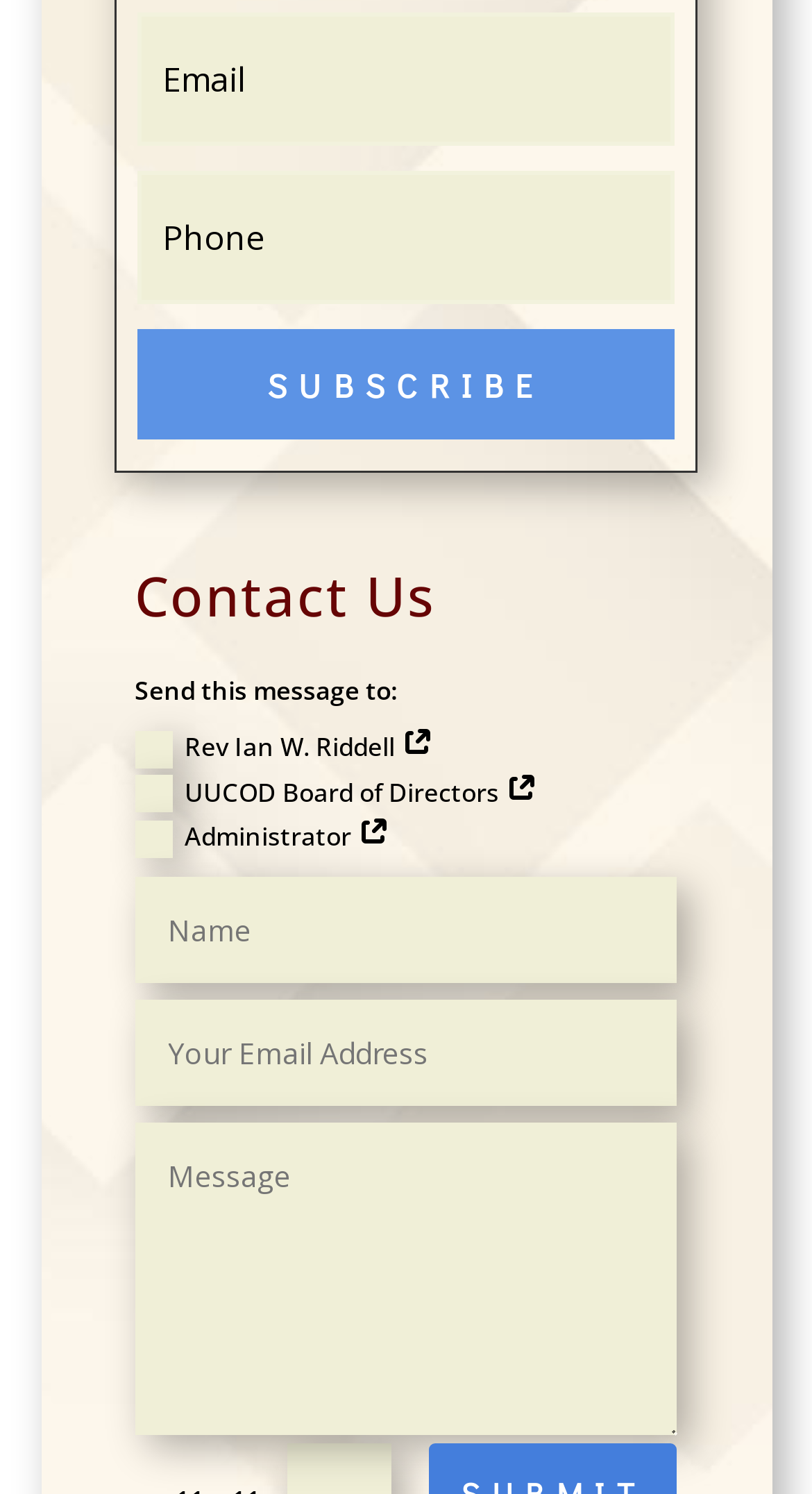Who is the recipient of the message?
Please provide a single word or phrase answer based on the image.

Rev Ian W. Riddell